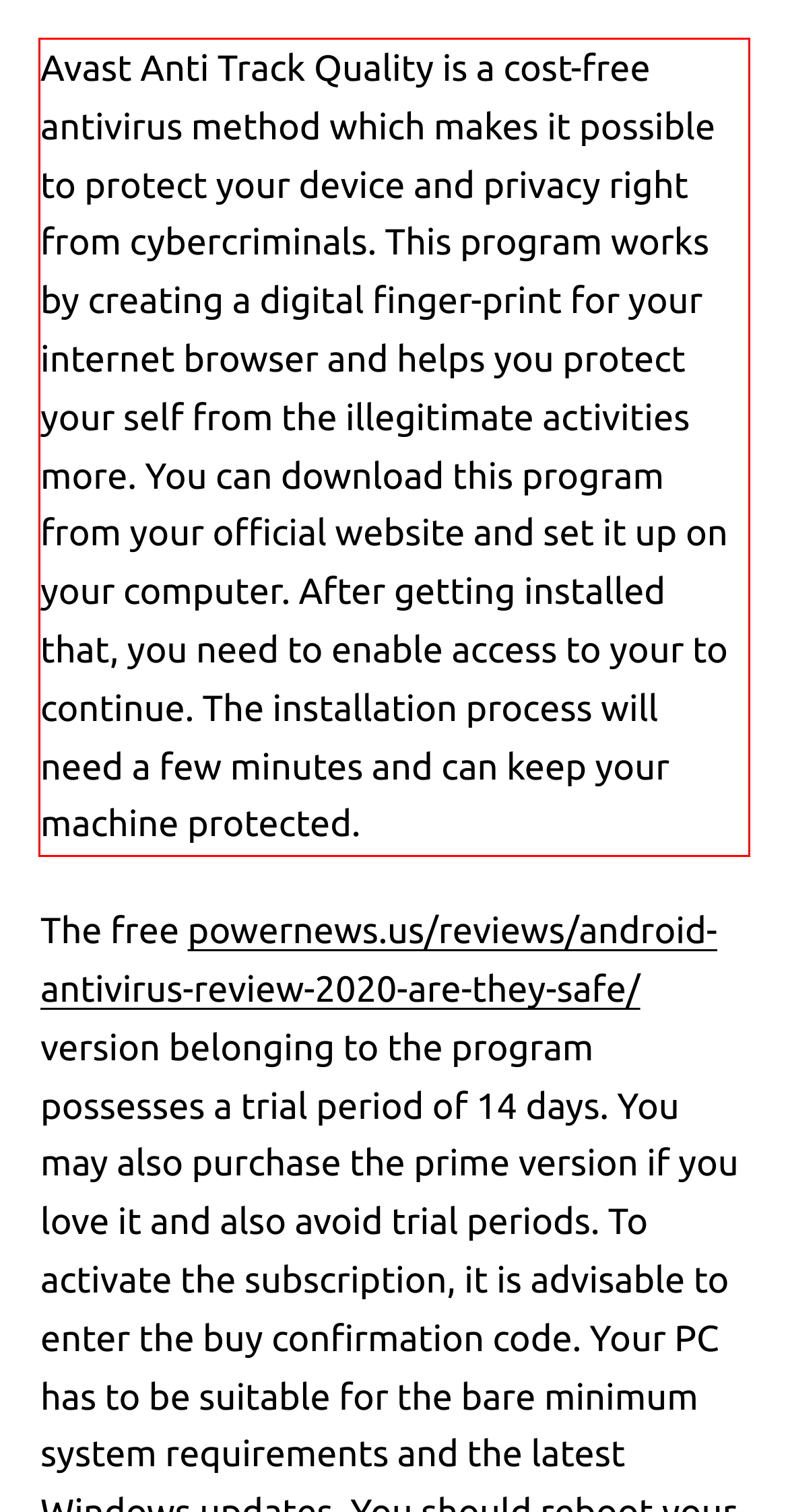In the screenshot of the webpage, find the red bounding box and perform OCR to obtain the text content restricted within this red bounding box.

Avast Anti Track Quality is a cost-free antivirus method which makes it possible to protect your device and privacy right from cybercriminals. This program works by creating a digital finger-print for your internet browser and helps you protect your self from the illegitimate activities more. You can download this program from your official website and set it up on your computer. After getting installed that, you need to enable access to your to continue. The installation process will need a few minutes and can keep your machine protected.